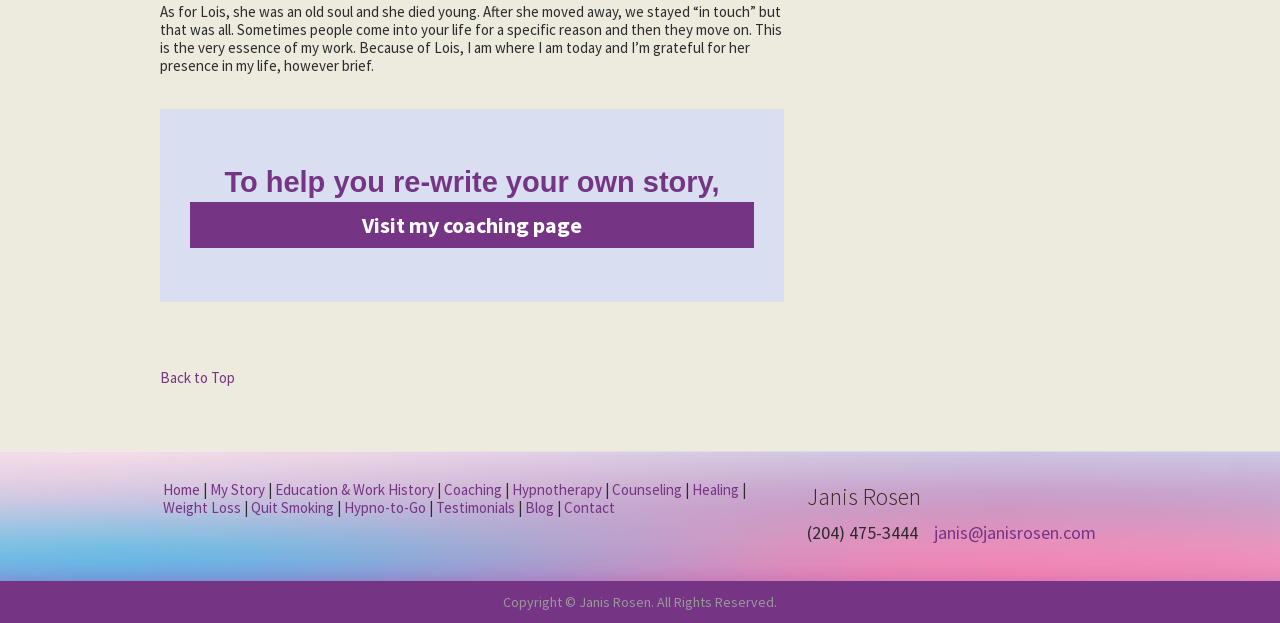Determine the bounding box coordinates (top-left x, top-left y, bottom-right x, bottom-right y) of the UI element described in the following text: Education & Work History

[0.215, 0.771, 0.339, 0.801]